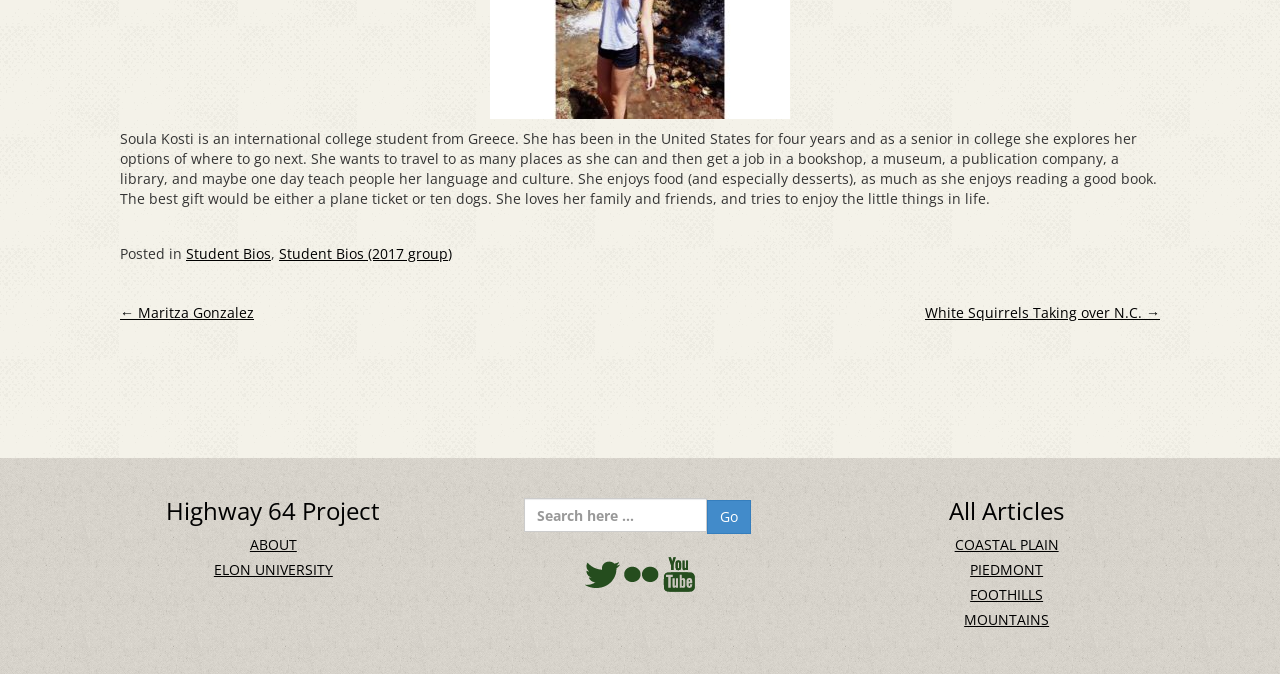Using the description "parent_node: Search for: name="submit" value="Go"", locate and provide the bounding box of the UI element.

[0.553, 0.742, 0.587, 0.793]